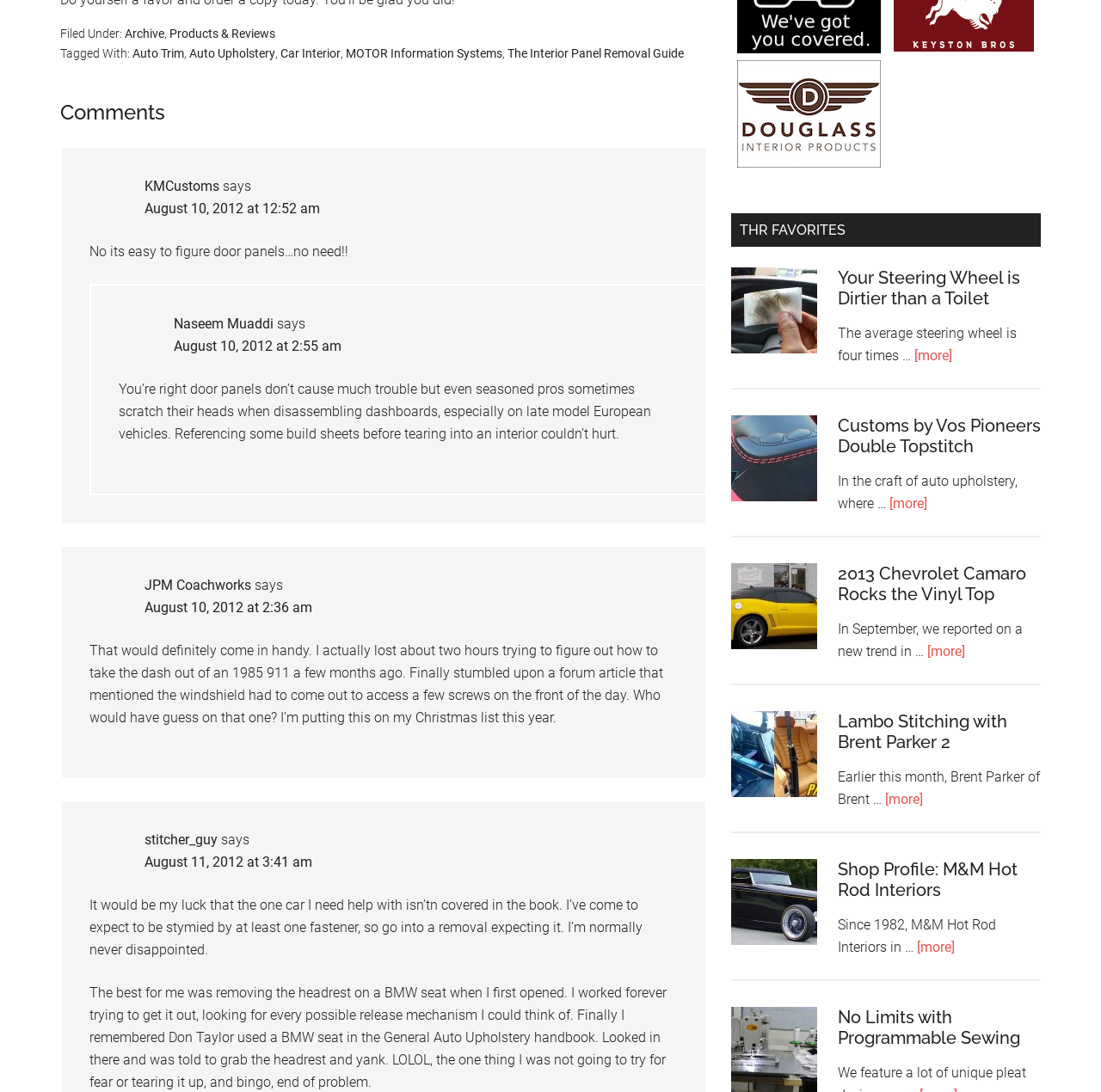Provide the bounding box coordinates of the HTML element this sentence describes: "The Interior Panel Removal Guide".

[0.461, 0.042, 0.621, 0.055]